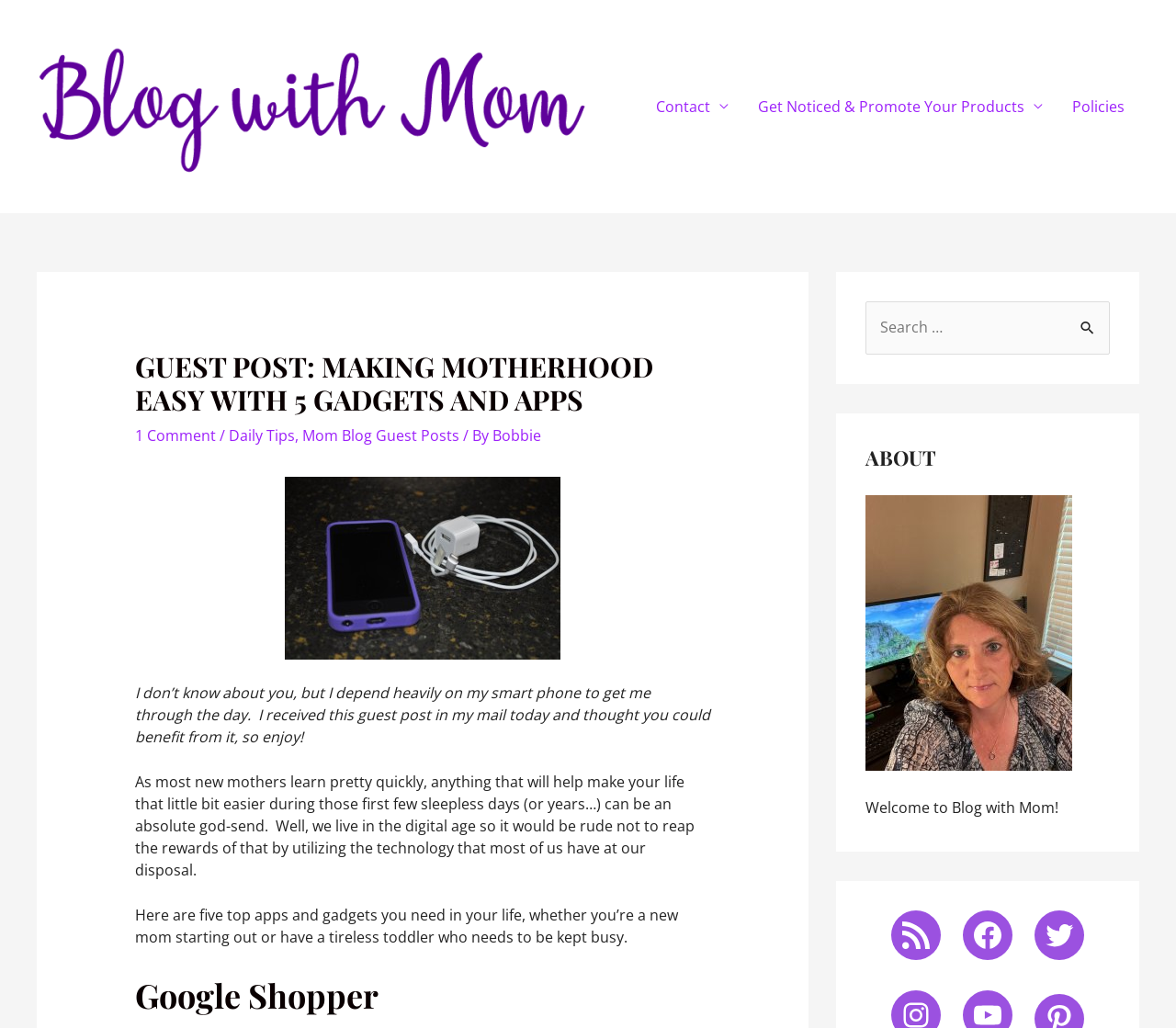Provide a thorough description of the webpage's content and layout.

This webpage is a blog post titled "Making Motherhood Easy with 5 Gadgets and Apps" on the "Blog With Mom" website. At the top left, there is a logo image and a link to the blog's homepage. To the right of the logo, there is a navigation menu with links to "Contact", "Get Noticed & Promote Your Products", and "Policies".

Below the navigation menu, there is a header section with a heading that displays the title of the blog post. Underneath the title, there are links to "1 Comment", "Daily Tips", and "Mom Blog Guest Posts", separated by slashes. The author of the post, "Bobbie", is also credited in this section.

To the right of the header section, there is an image with a link to "DSC_1311". Below the image, there is a block of text that introduces the topic of the post, which is about using gadgets and apps to make motherhood easier.

The main content of the post is divided into sections, with headings and paragraphs of text. The first section discusses the importance of technology in making life easier for new mothers. The second section lists five top apps and gadgets that are recommended for mothers.

On the right-hand side of the page, there are two complementary sections. The top section contains a search box with a button to search the blog. The bottom section has a heading "ABOUT" and displays information about the blog, including a figure, a welcome message, and links to the blog's RSS feed, Facebook, and Twitter pages.